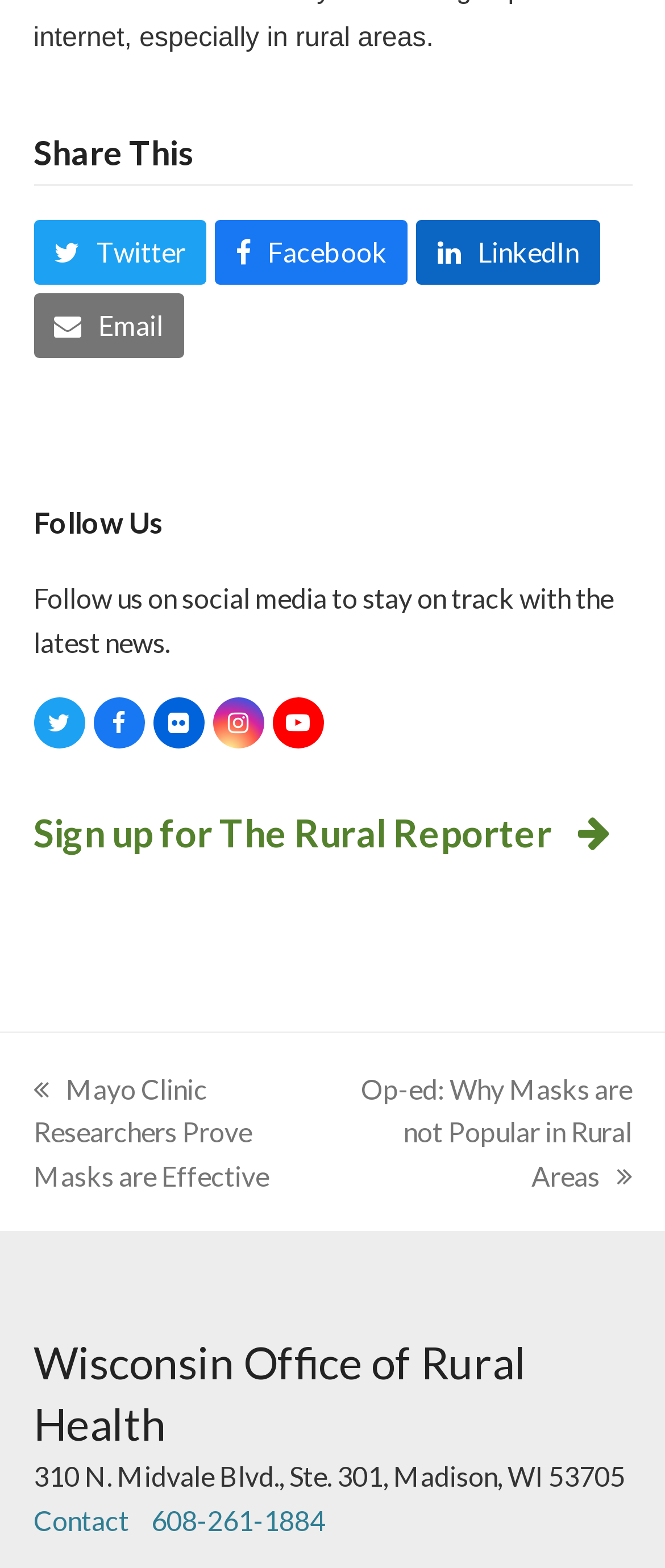Locate the bounding box coordinates of the element's region that should be clicked to carry out the following instruction: "Contact us". The coordinates need to be four float numbers between 0 and 1, i.e., [left, top, right, bottom].

[0.05, 0.959, 0.194, 0.98]